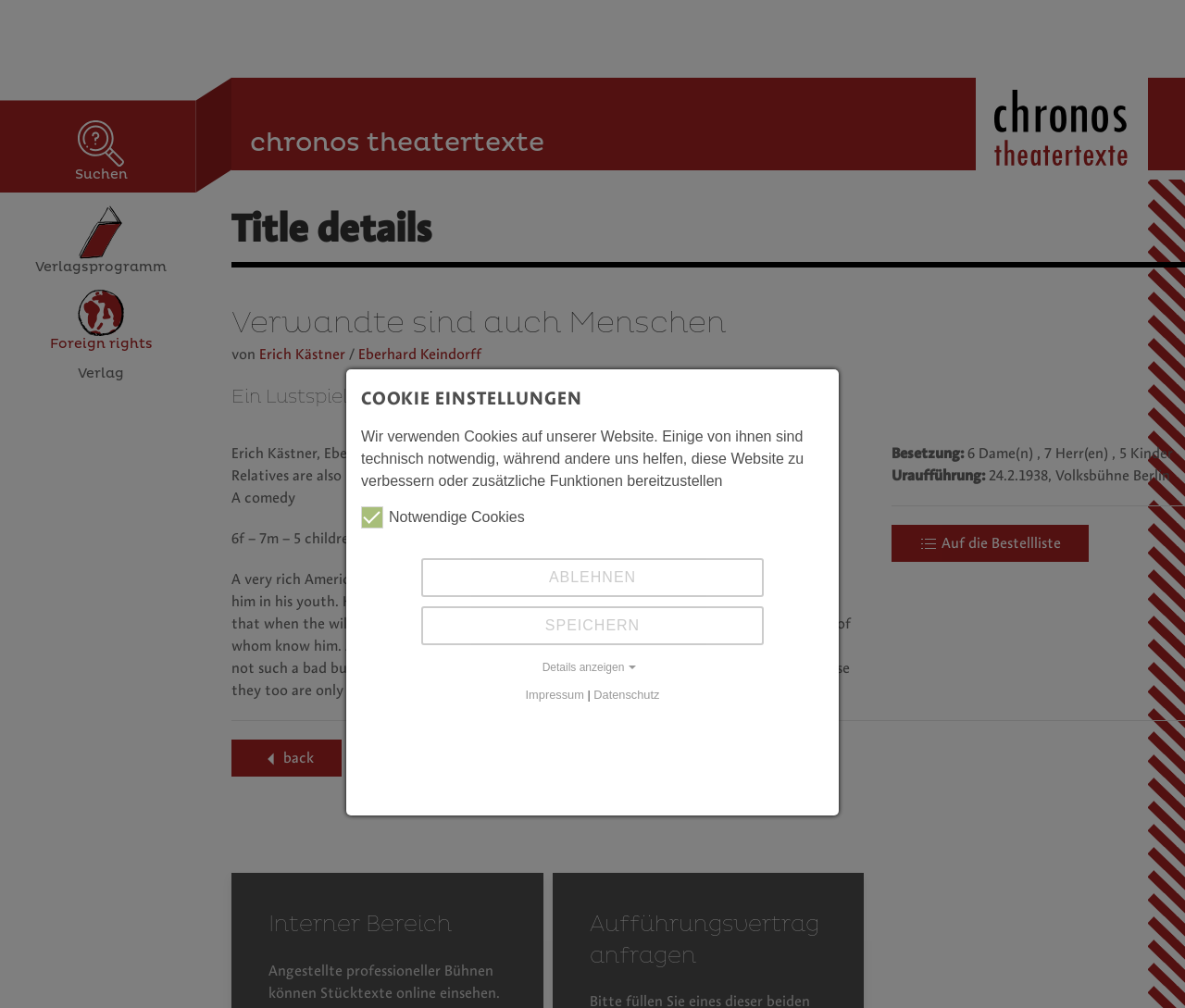Determine the bounding box for the UI element as described: "Eberhard Keindorff". The coordinates should be represented as four float numbers between 0 and 1, formatted as [left, top, right, bottom].

[0.302, 0.343, 0.406, 0.36]